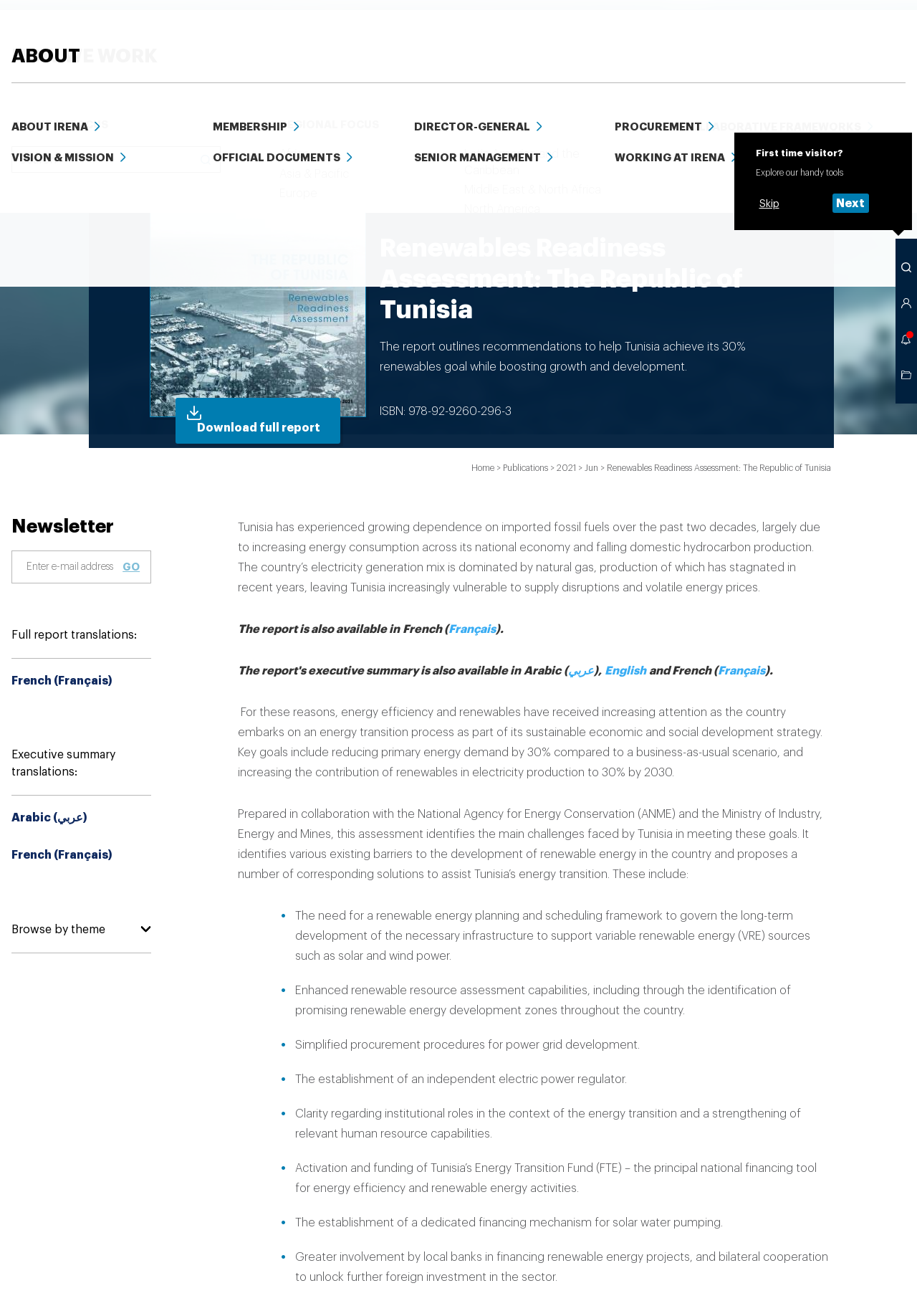What is the goal of Tunisia's energy transition?
Look at the screenshot and respond with a single word or phrase.

30% renewables